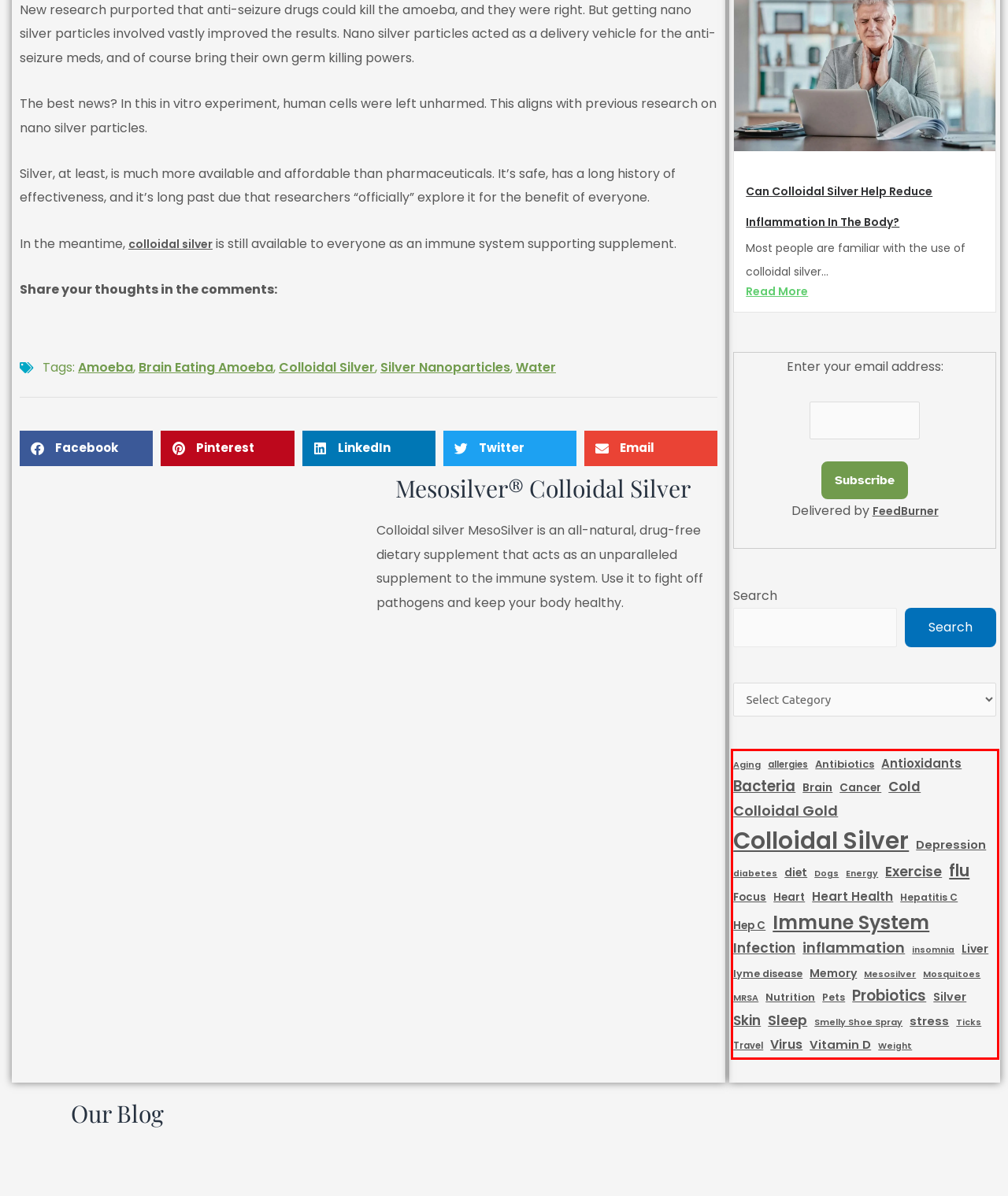Look at the provided screenshot of the webpage and perform OCR on the text within the red bounding box.

Aging allergies Antibiotics Antioxidants Bacteria Brain Cancer Cold Colloidal Gold Colloidal Silver Depression diabetes diet Dogs Energy Exercise flu Focus Heart Heart Health Hepatitis C Hep C Immune System Infection inflammation insomnia Liver lyme disease Memory Mesosilver Mosquitoes MRSA Nutrition Pets Probiotics Silver Skin Sleep Smelly Shoe Spray stress Ticks Travel Virus Vitamin D Weight